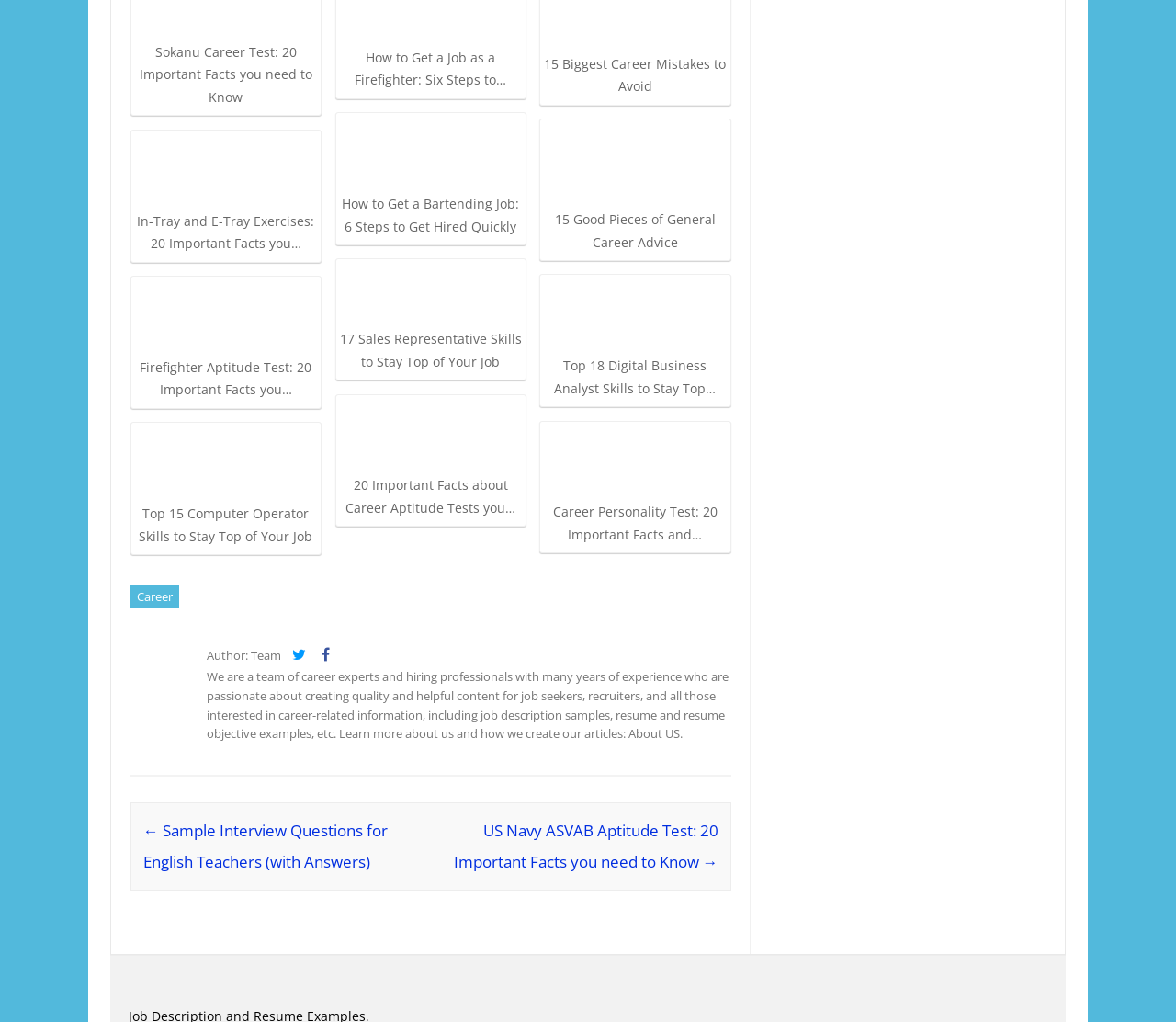Give a one-word or short phrase answer to this question: 
What is the topic of the first link on the webpage?

In-Tray and E-Tray Exercises